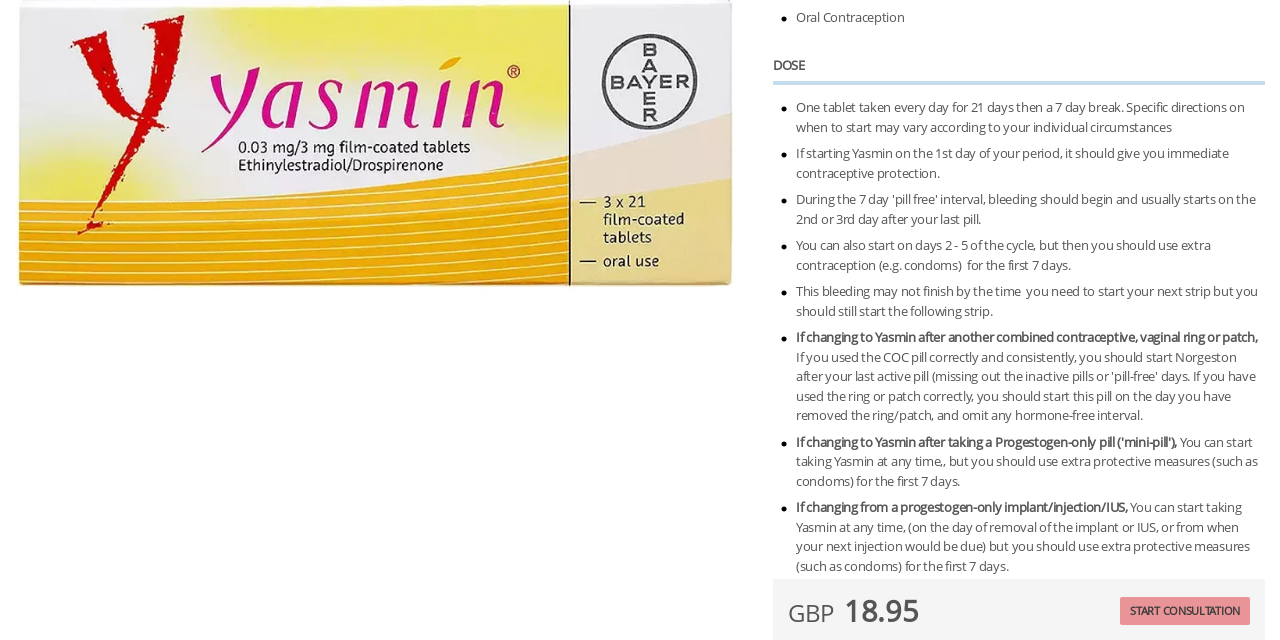Predict the bounding box coordinates for the UI element described as: "Start Consultation". The coordinates should be four float numbers between 0 and 1, presented as [left, top, right, bottom].

[0.875, 0.931, 0.977, 0.975]